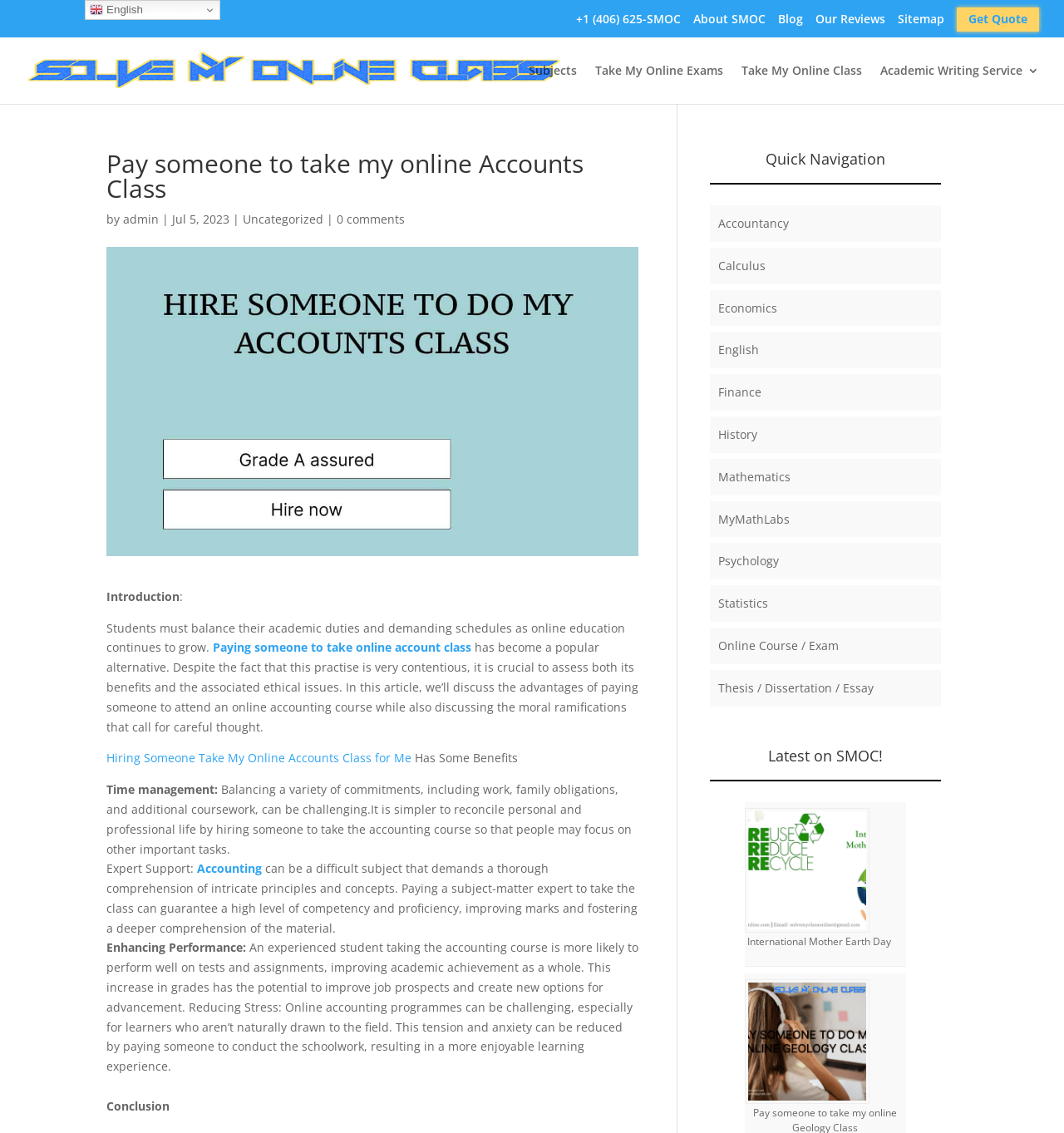Please locate the bounding box coordinates of the element that should be clicked to complete the given instruction: "Explore the 'Subjects' section".

[0.497, 0.057, 0.542, 0.091]